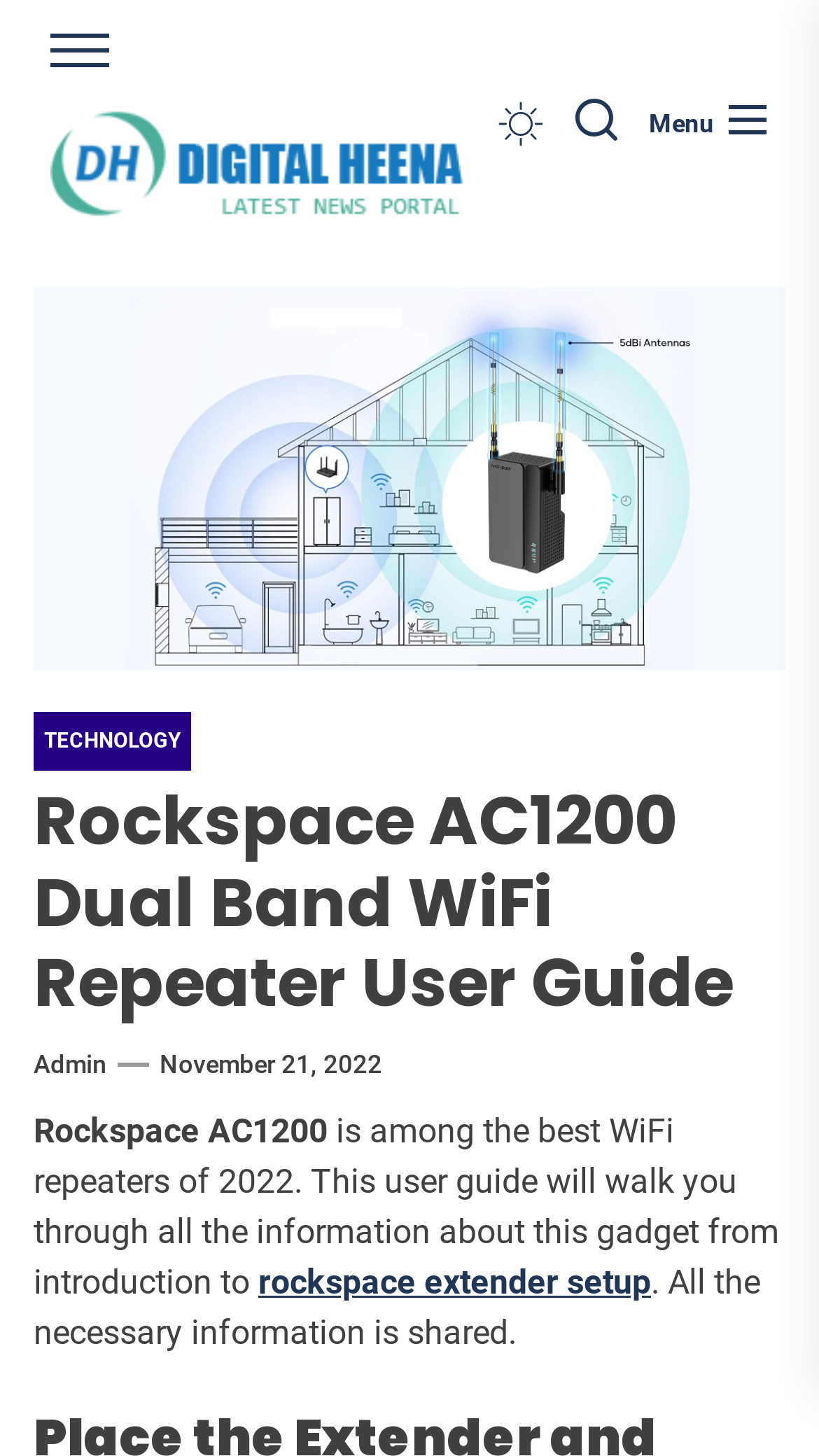Locate and extract the headline of this webpage.

Rockspace AC1200 Dual Band WiFi Repeater User Guide